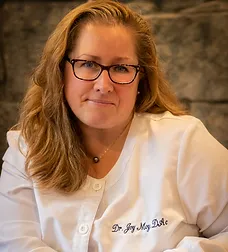Provide your answer to the question using just one word or phrase: What is Dr. Joy Moy's specialty?

Acupuncture techniques